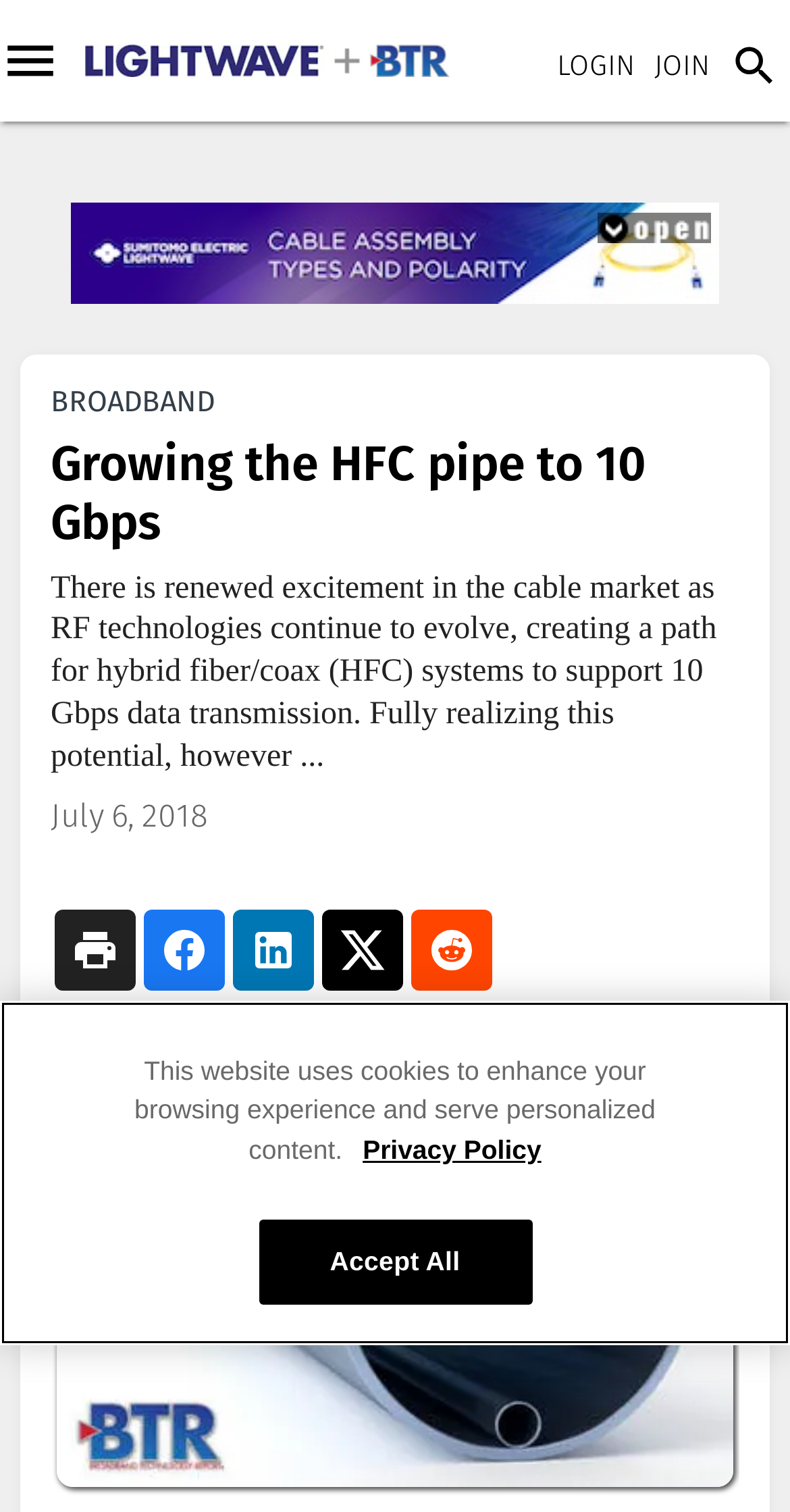Using the webpage screenshot and the element description FlowMediator, determine the bounding box coordinates. Specify the coordinates in the format (top-left x, top-left y, bottom-right x, bottom-right y) with values ranging from 0 to 1.

None